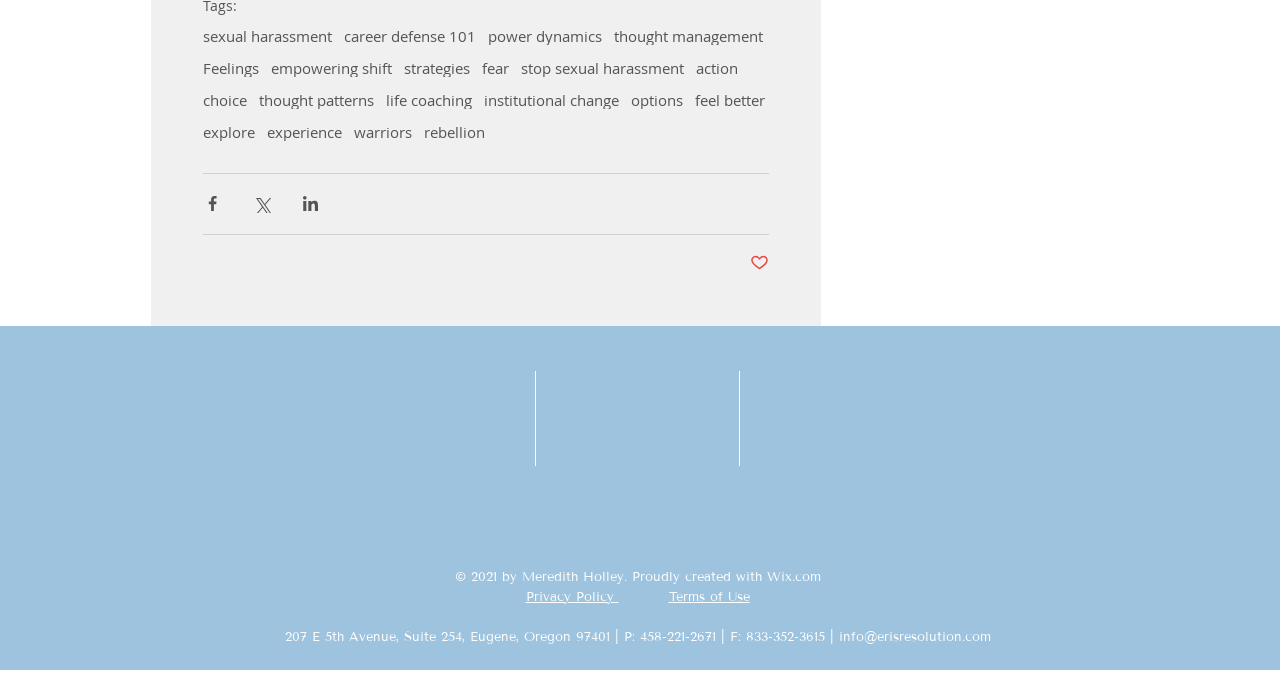Who is the creator of the webpage?
Your answer should be a single word or phrase derived from the screenshot.

Meredith Holley